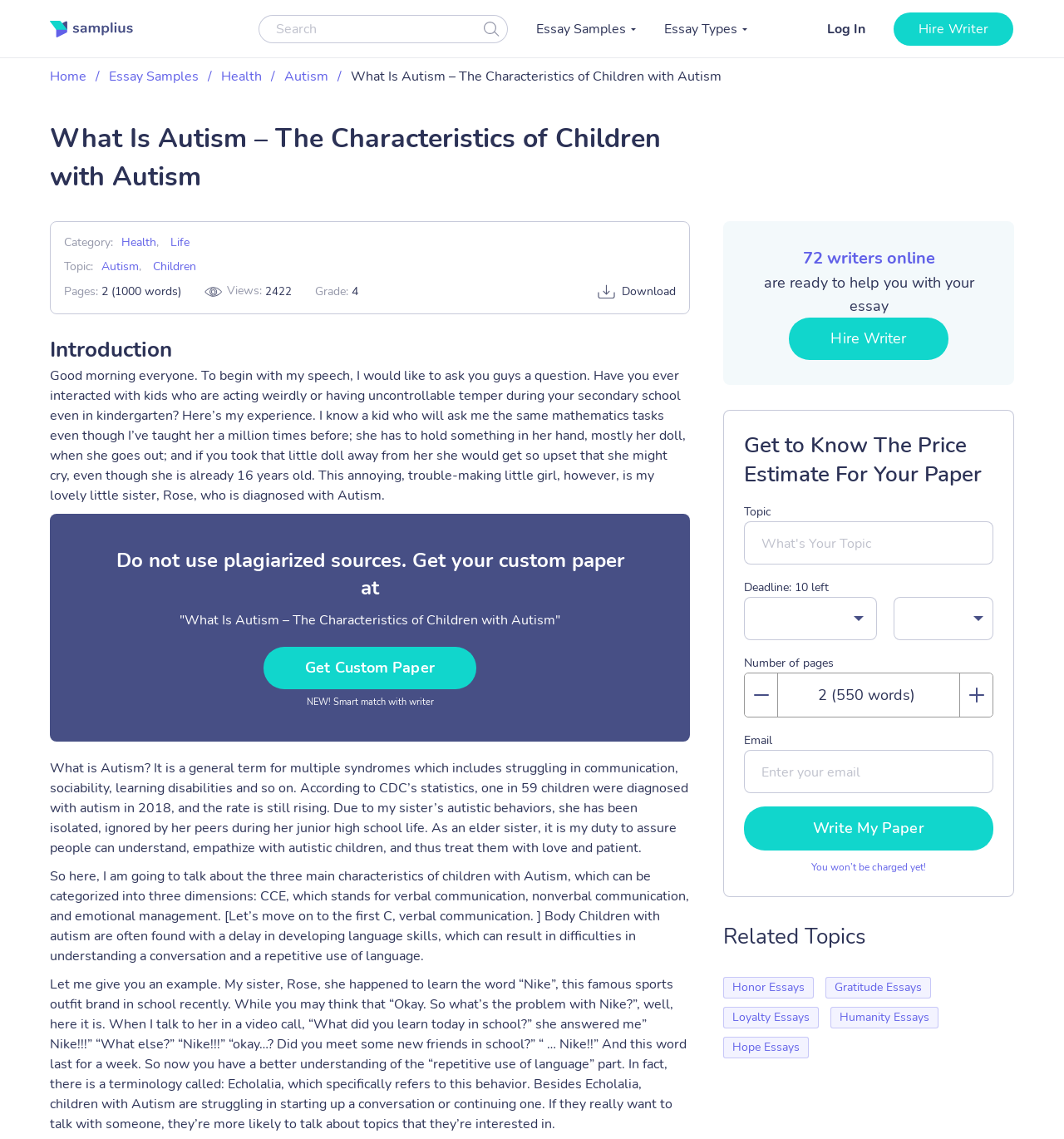What is the grade of the essay?
Look at the screenshot and give a one-word or phrase answer.

Not specified